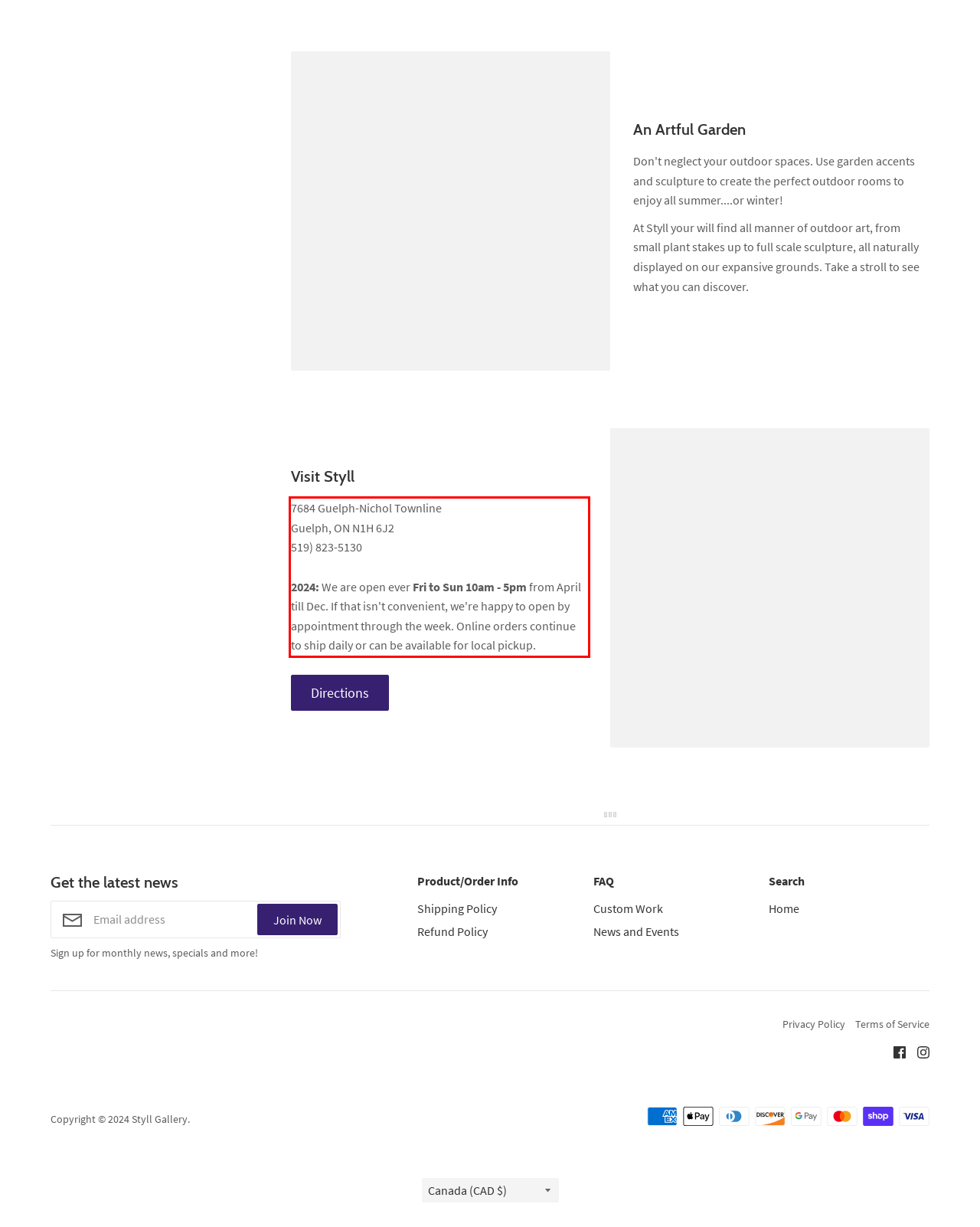Examine the webpage screenshot, find the red bounding box, and extract the text content within this marked area.

7684 Guelph-Nichol Townline Guelph, ON N1H 6J2 519) 823-5130 2024: We are open ever Fri to Sun 10am - 5pm from April till Dec. If that isn't convenient, we're happy to open by appointment through the week. Online orders continue to ship daily or can be available for local pickup.